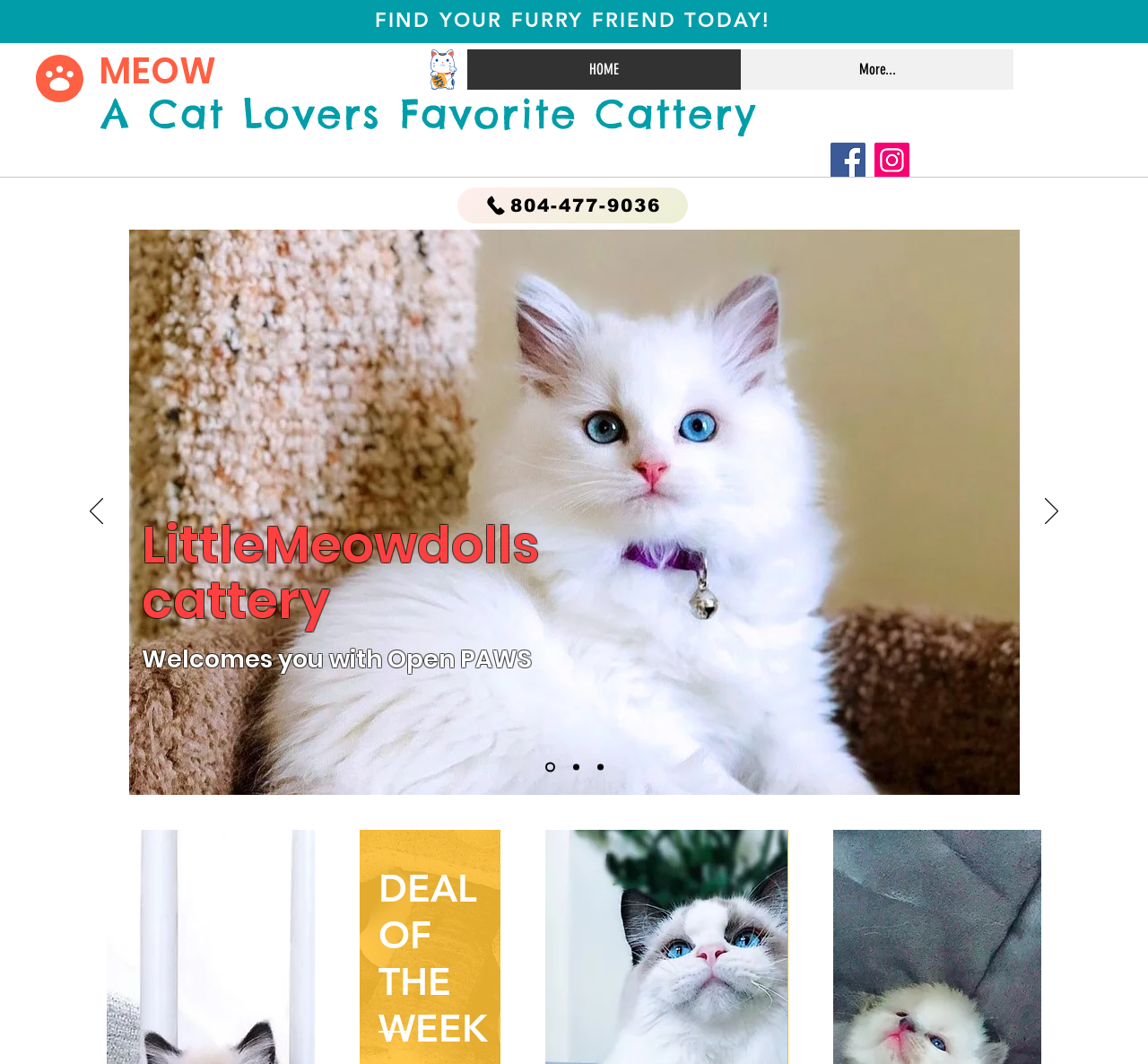Identify the bounding box coordinates of the region that needs to be clicked to carry out this instruction: "Call 804-477-9036". Provide these coordinates as four float numbers ranging from 0 to 1, i.e., [left, top, right, bottom].

[0.398, 0.176, 0.599, 0.21]